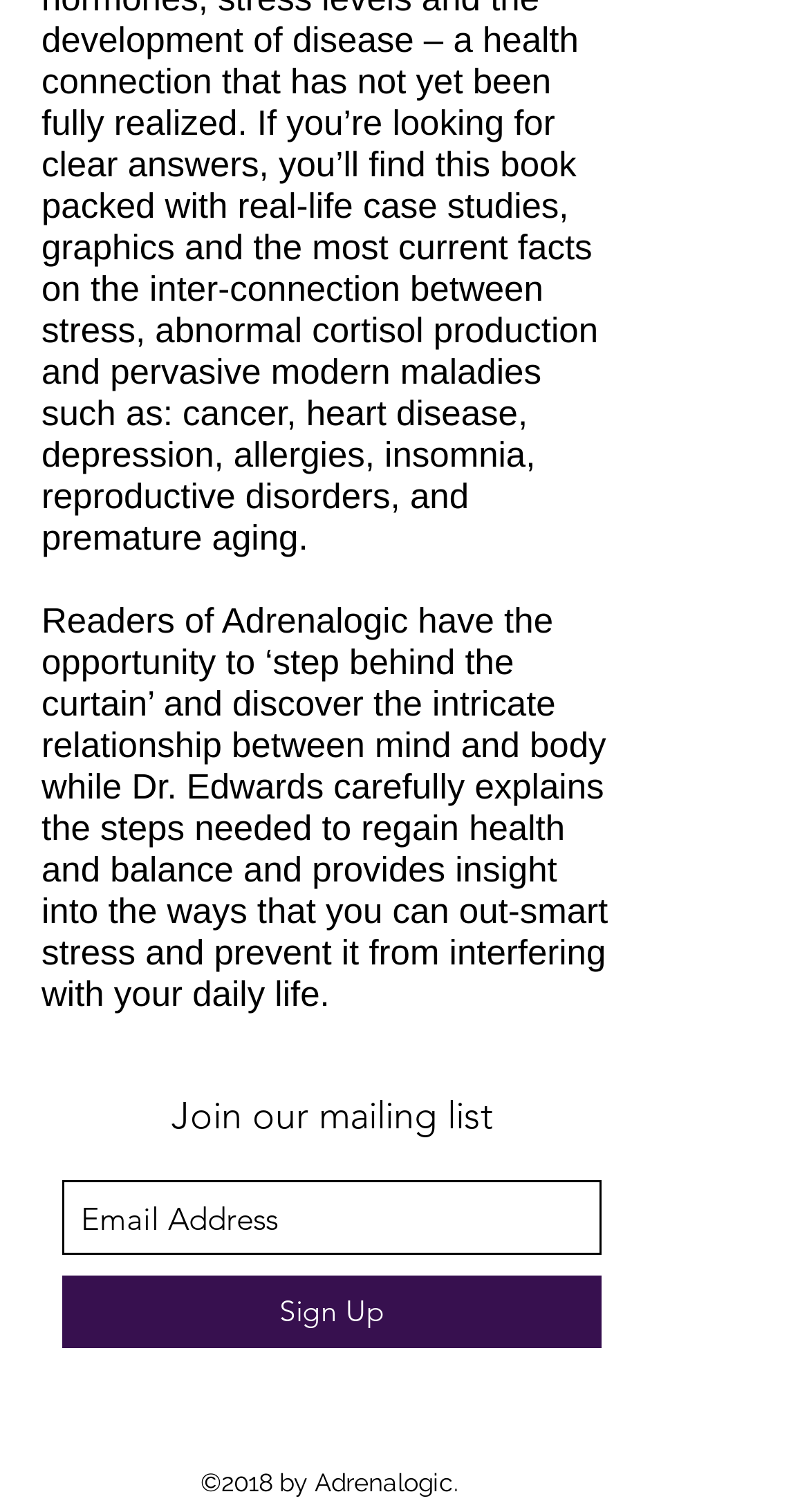Identify the bounding box coordinates for the UI element described as follows: "Sign Up". Ensure the coordinates are four float numbers between 0 and 1, formatted as [left, top, right, bottom].

[0.077, 0.844, 0.744, 0.892]